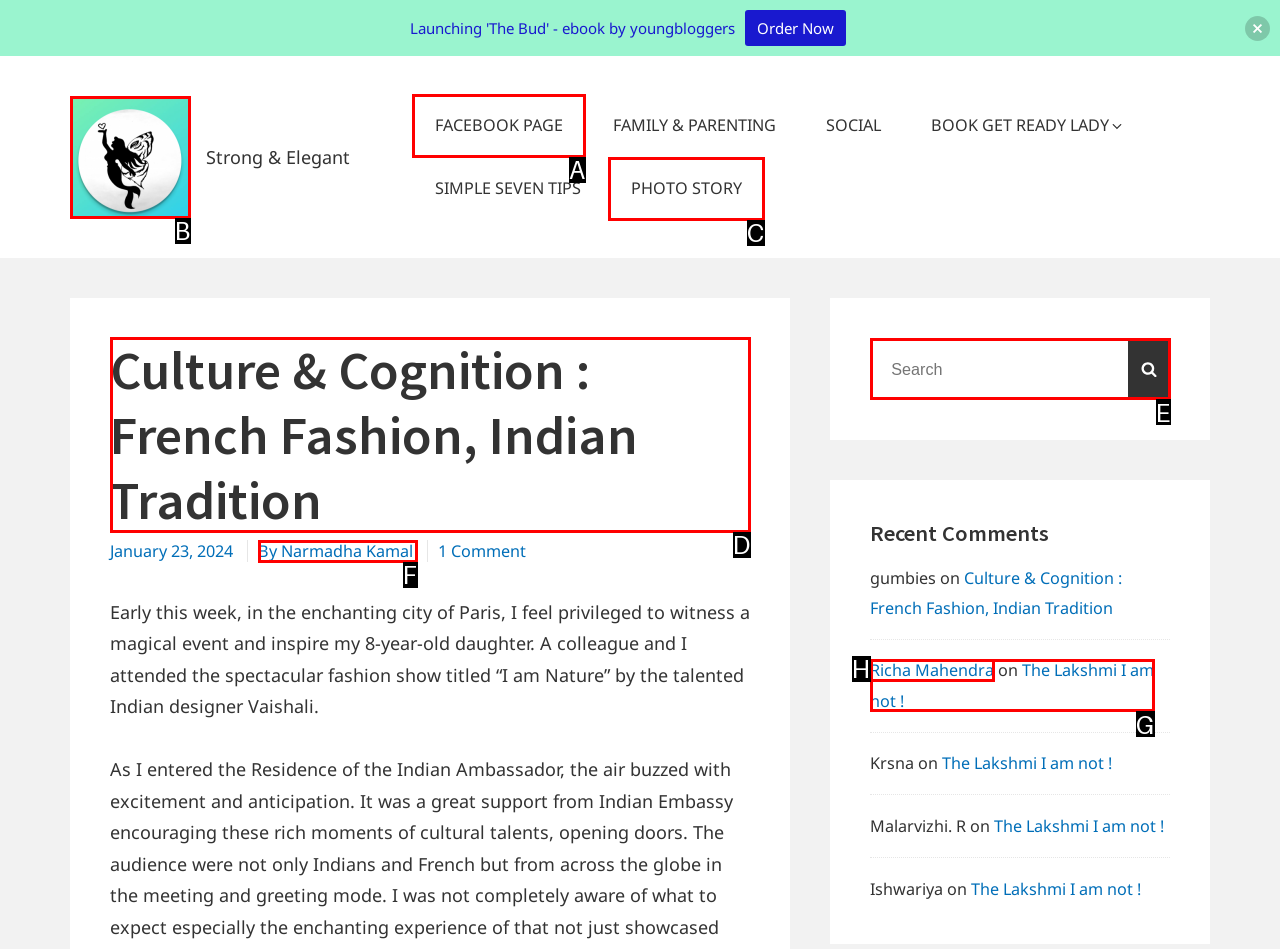Select the HTML element that should be clicked to accomplish the task: View the 'Culture & Cognition : French Fashion, Indian Tradition' article Reply with the corresponding letter of the option.

D